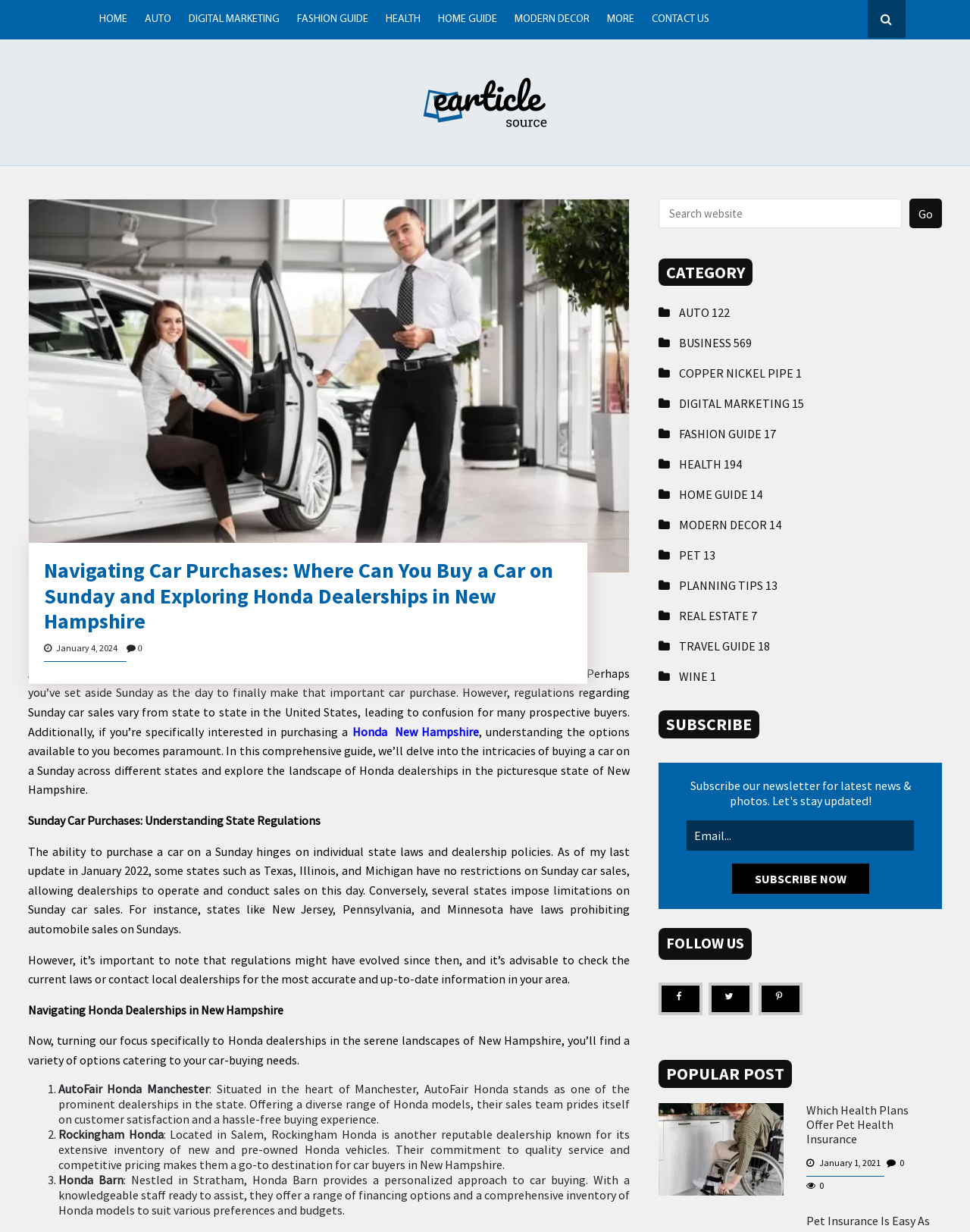Please identify the bounding box coordinates of the region to click in order to complete the given instruction: "Search for something on the website". The coordinates should be four float numbers between 0 and 1, i.e., [left, top, right, bottom].

[0.679, 0.161, 0.971, 0.185]